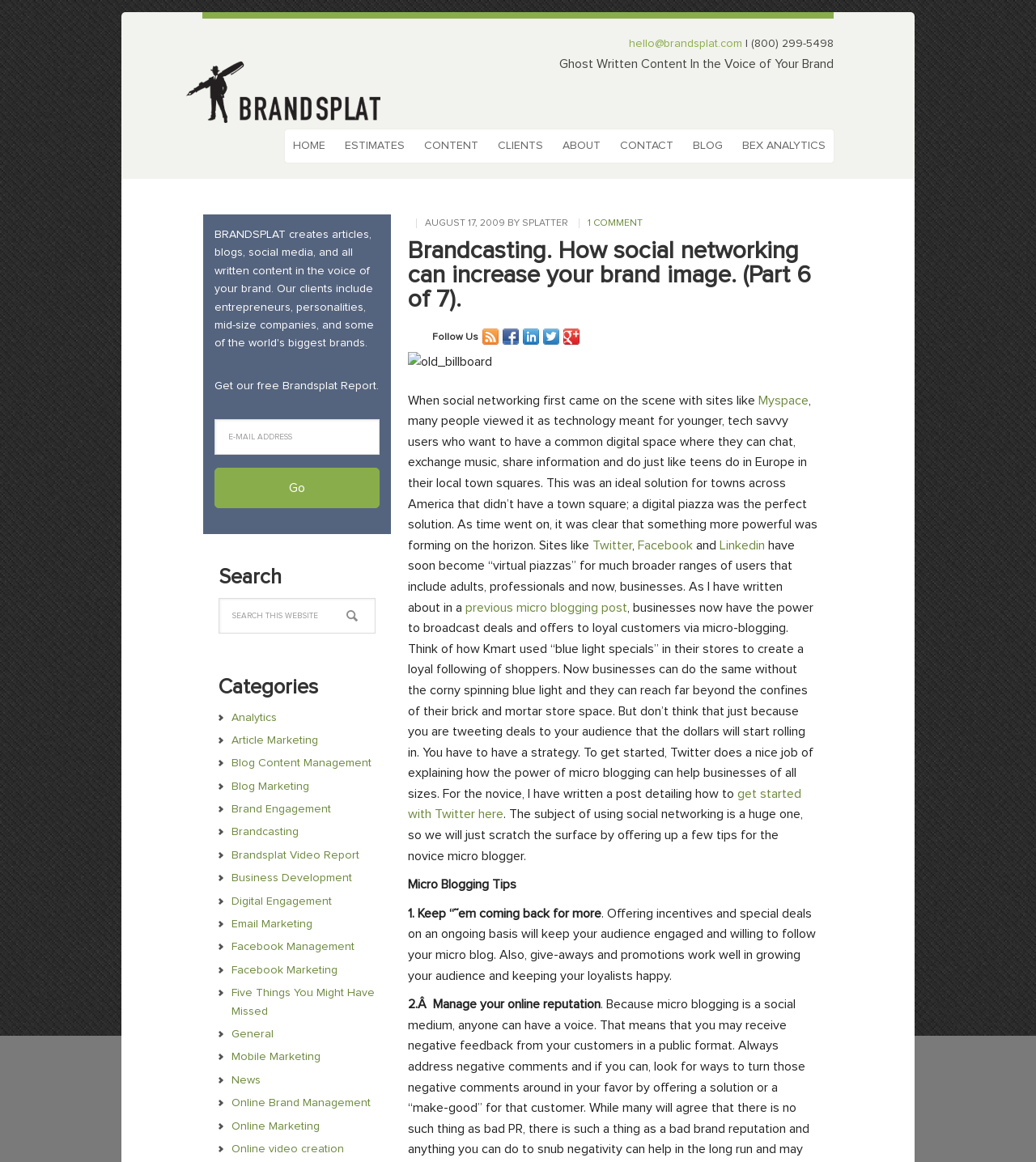Please look at the image and answer the question with a detailed explanation: How many categories are there?

There are 20 categories, which can be found under the 'Categories' heading, including Analytics, Article Marketing, Blog Content Management, and so on.